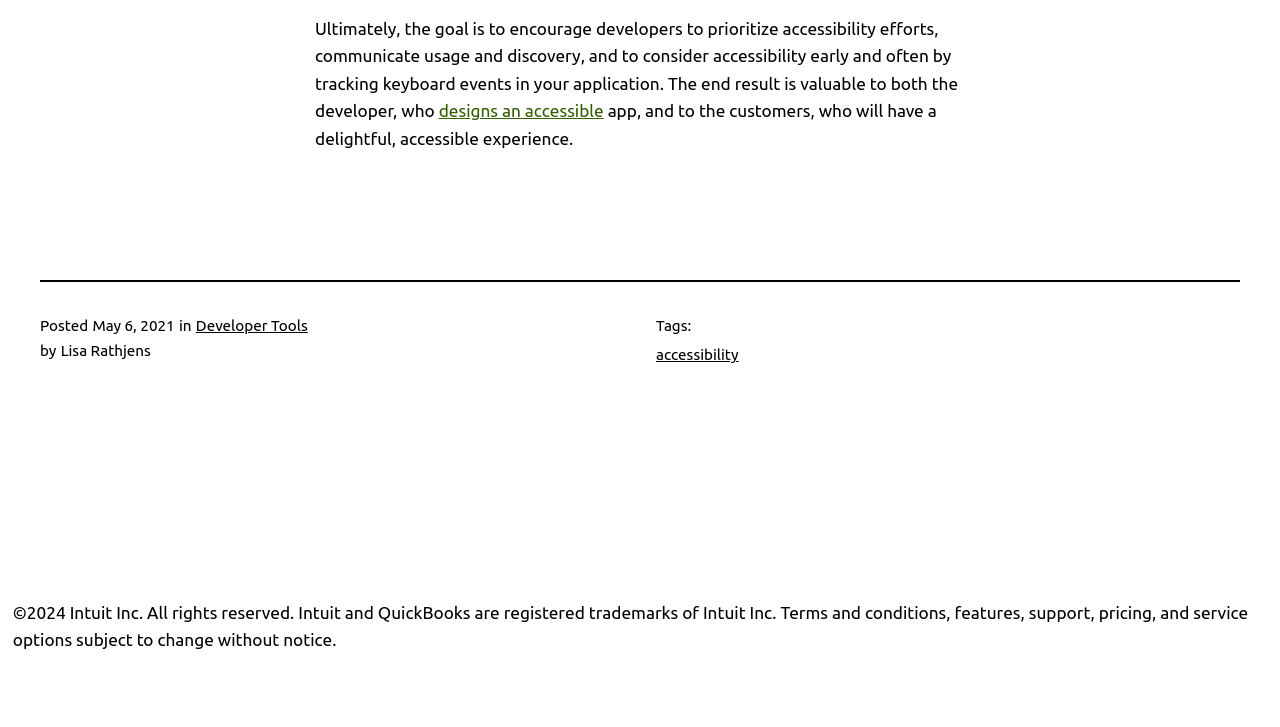Predict the bounding box coordinates of the UI element that matches this description: "designs an accessible". The coordinates should be in the format [left, top, right, bottom] with each value between 0 and 1.

[0.343, 0.139, 0.472, 0.165]